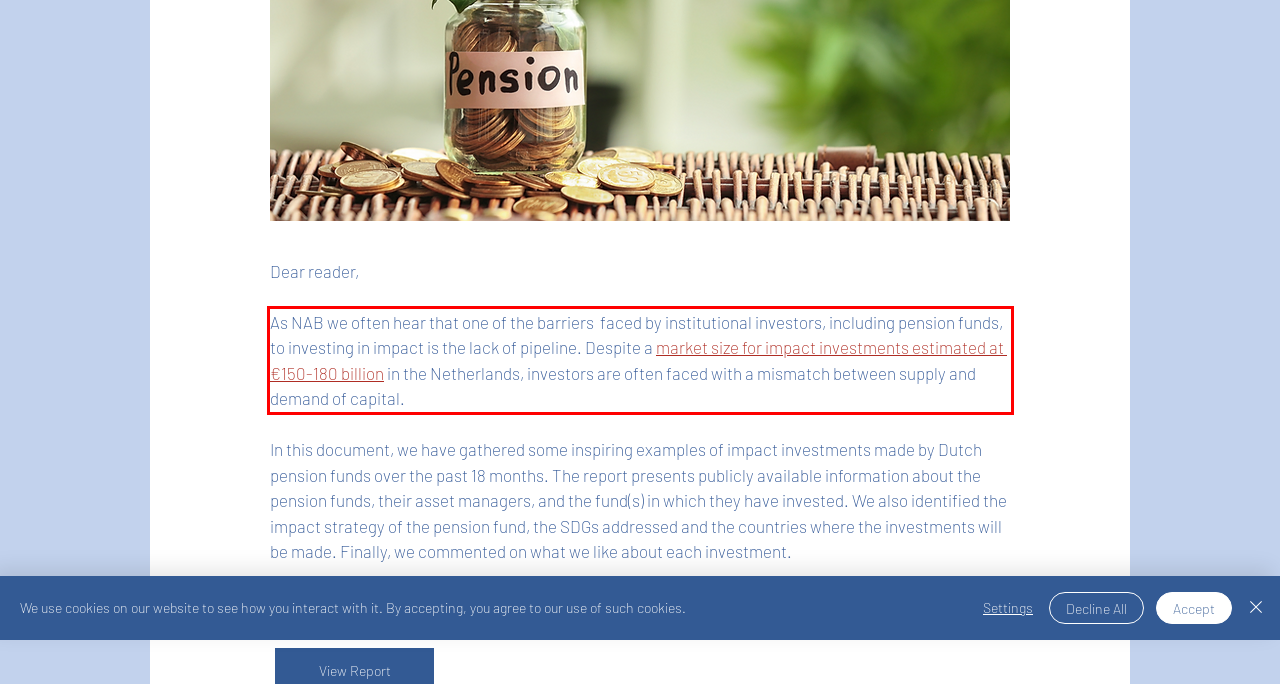Given a webpage screenshot with a red bounding box, perform OCR to read and deliver the text enclosed by the red bounding box.

As NAB we often hear that one of the barriers faced by institutional investors, including pension funds, to investing in impact is the lack of pipeline. Despite a market size for impact investments estimated at €150-180 billion in the Netherlands, investors are often faced with a mismatch between supply and demand of capital.